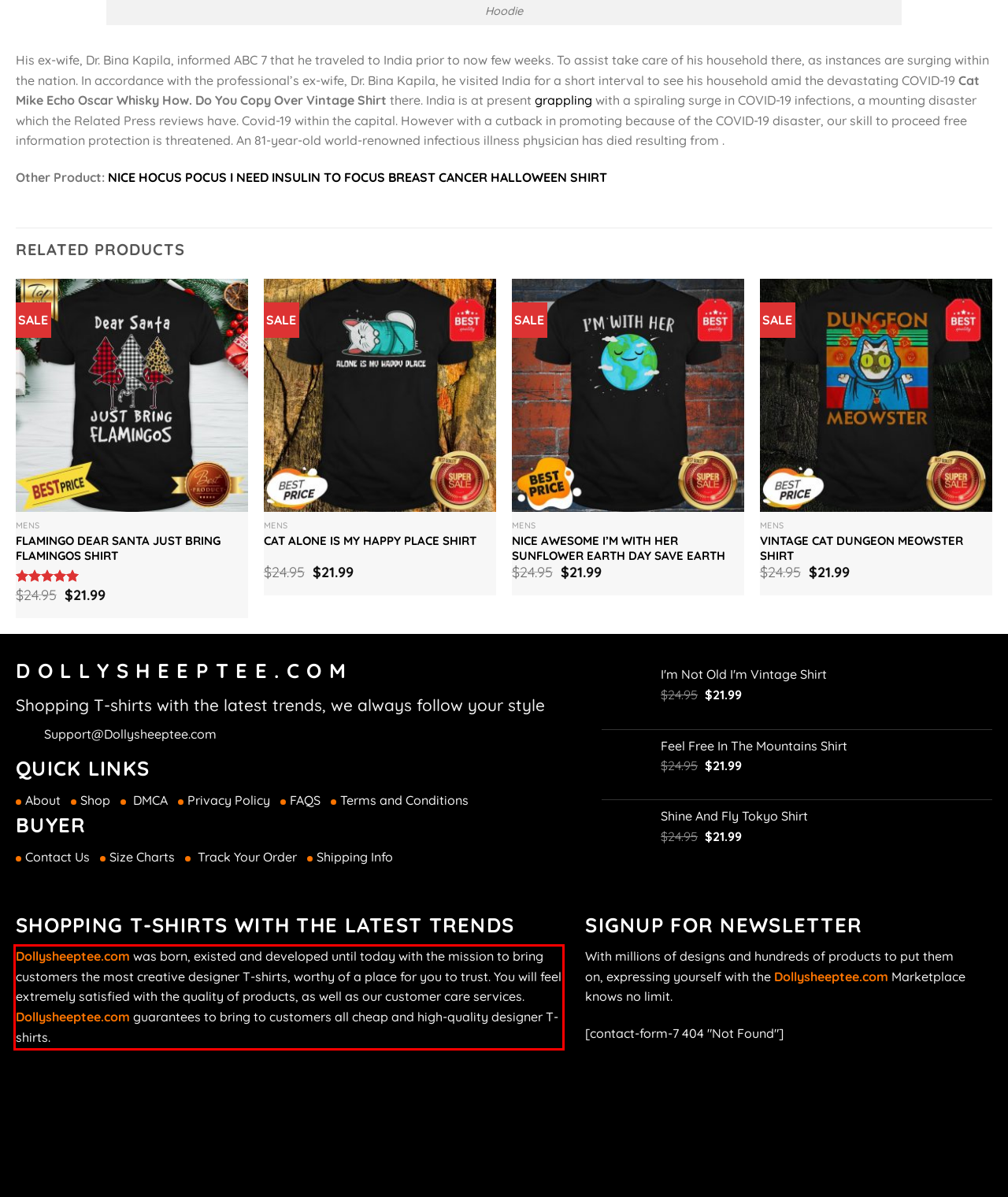Examine the webpage screenshot and use OCR to recognize and output the text within the red bounding box.

Dollysheeptee.com was born, existed and developed until today with the mission to bring customers the most creative designer T-shirts, worthy of a place for you to trust. You will feel extremely satisfied with the quality of products, as well as our customer care services. Dollysheeptee.com guarantees to bring to customers all cheap and high-quality designer T-shirts.